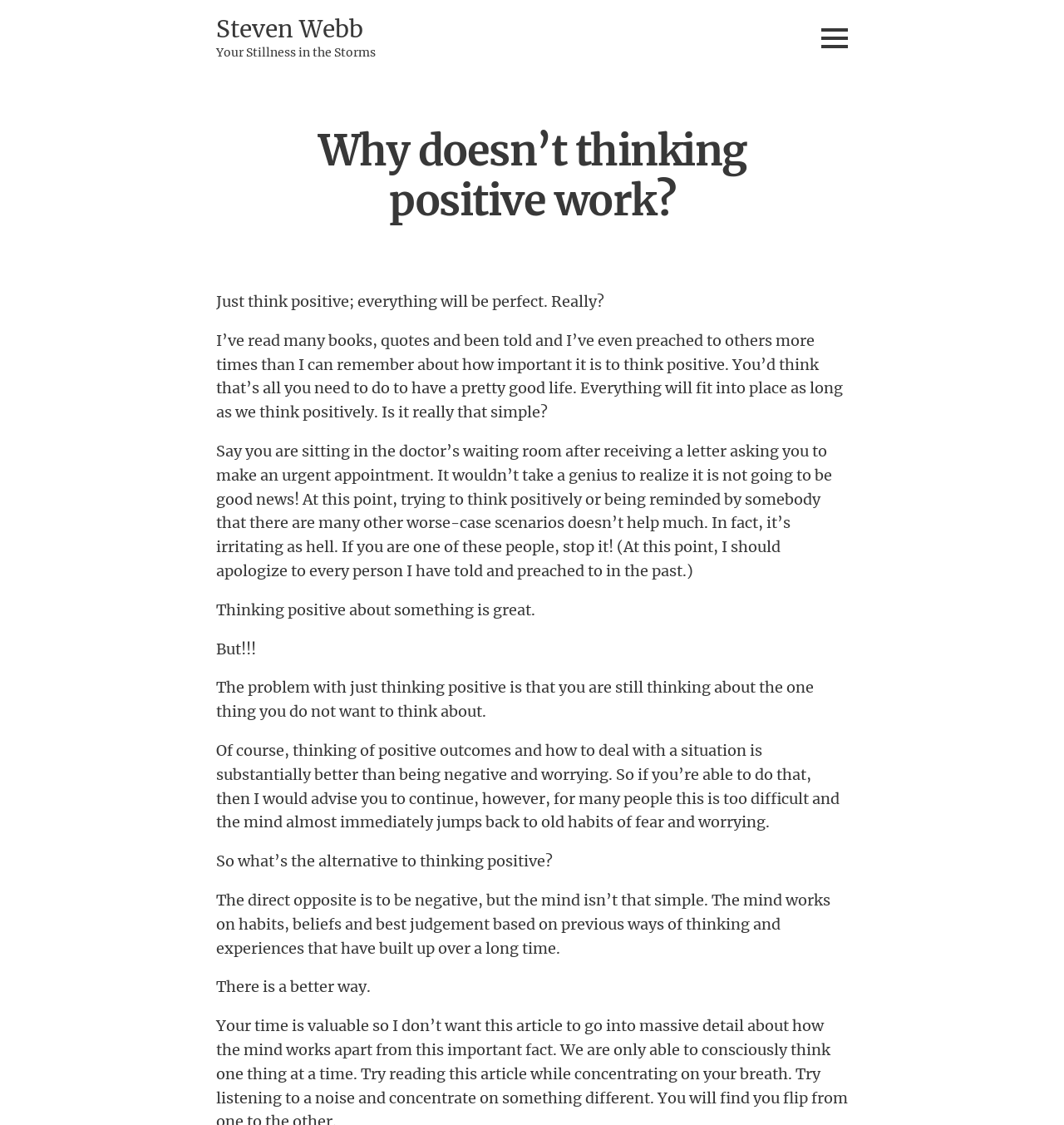What is the main topic of this article?
Craft a detailed and extensive response to the question.

The article starts with a quote 'Just think positive; everything will be perfect. Really?' and then discusses the limitations of thinking positive, which indicates that the main topic of this article is the concept of thinking positive.